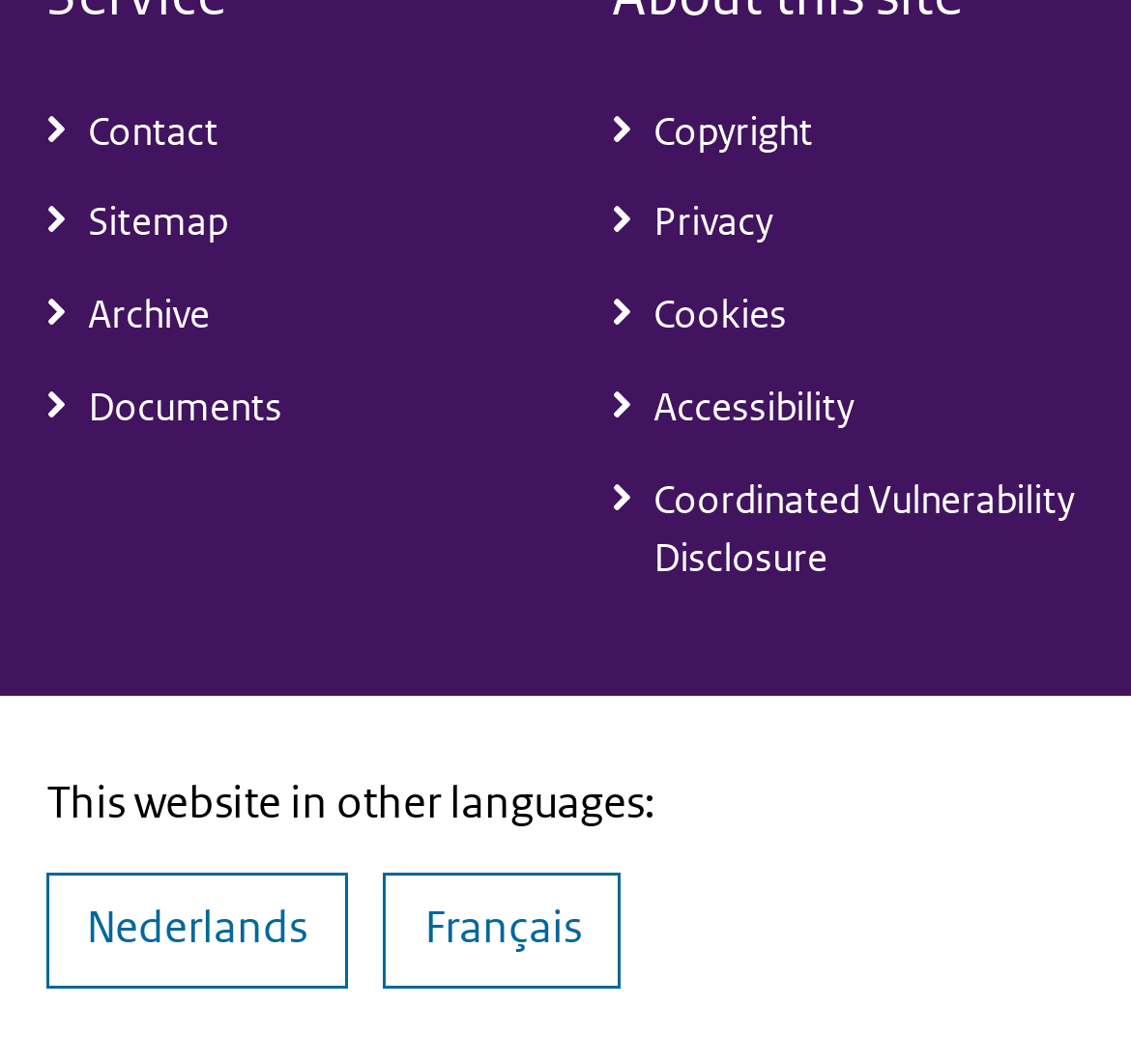Look at the image and answer the question in detail:
How many language options are available?

I counted the number of links under the navigation element 'This website in other languages:' and found two options: 'Nederlands' and 'Français'.